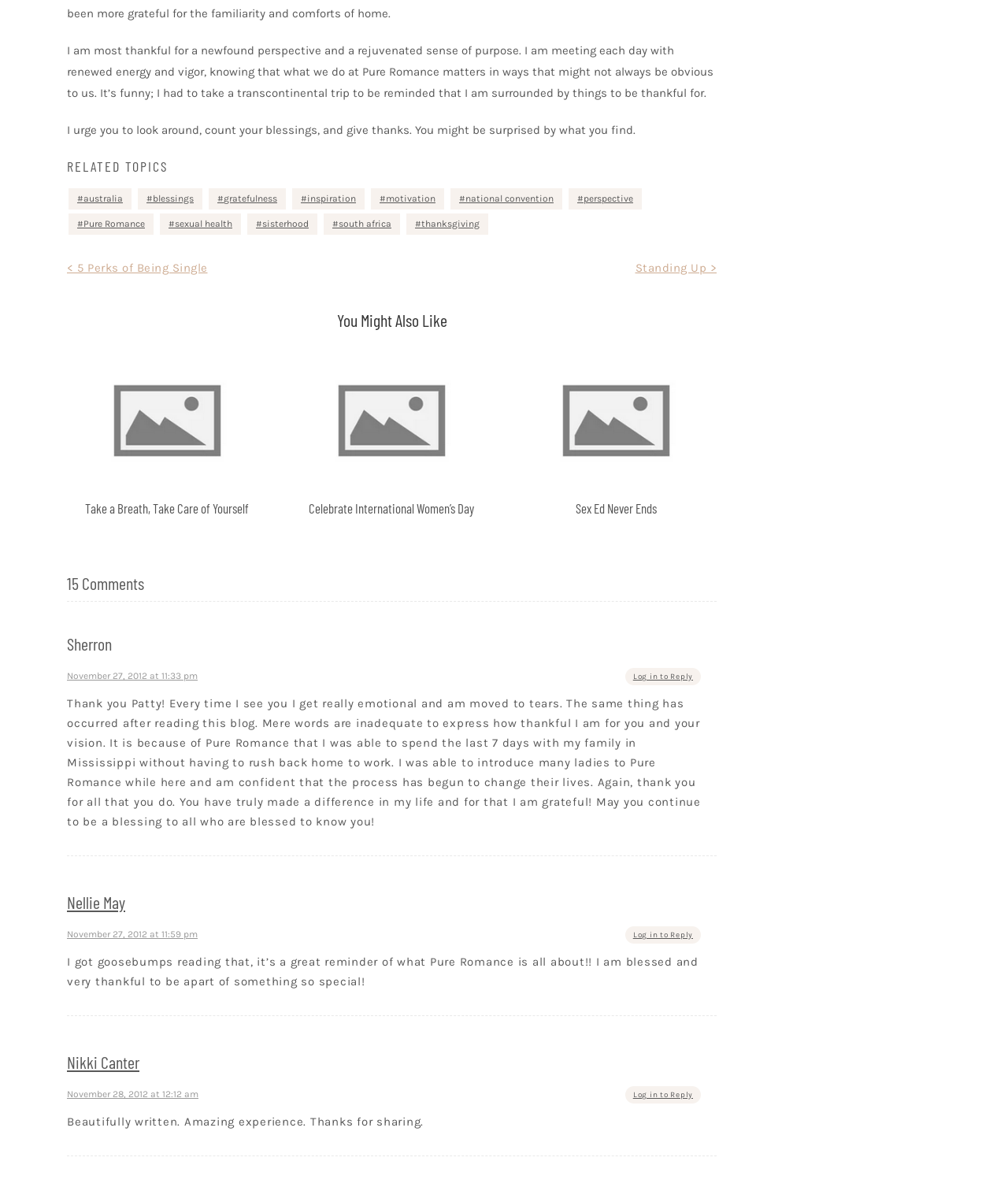Find the bounding box coordinates for the area that must be clicked to perform this action: "Click on the 'Posts' navigation".

[0.066, 0.217, 0.711, 0.234]